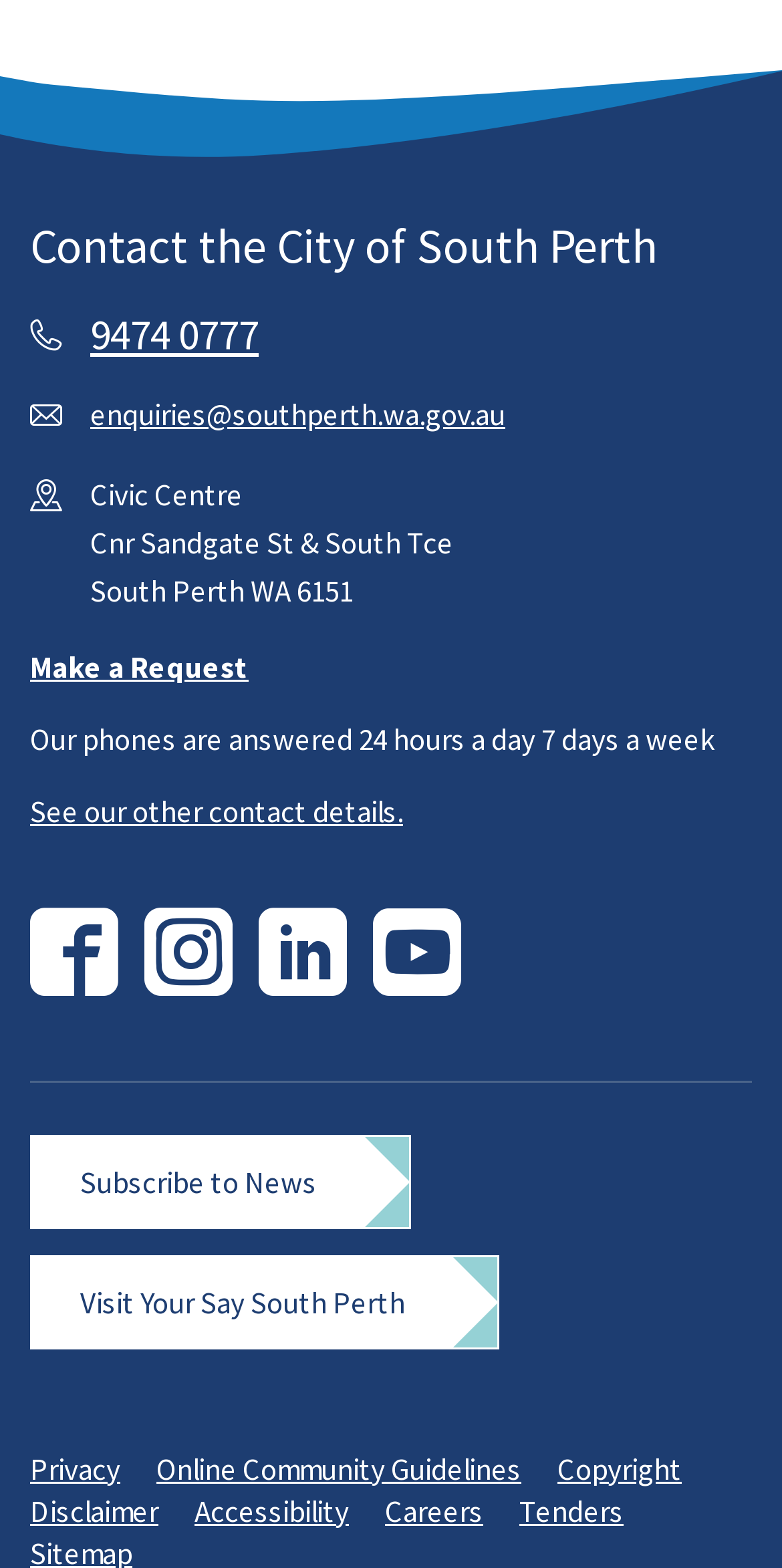Specify the bounding box coordinates for the region that must be clicked to perform the given instruction: "Visit the city of South Perth's civic centre".

[0.115, 0.303, 0.31, 0.327]